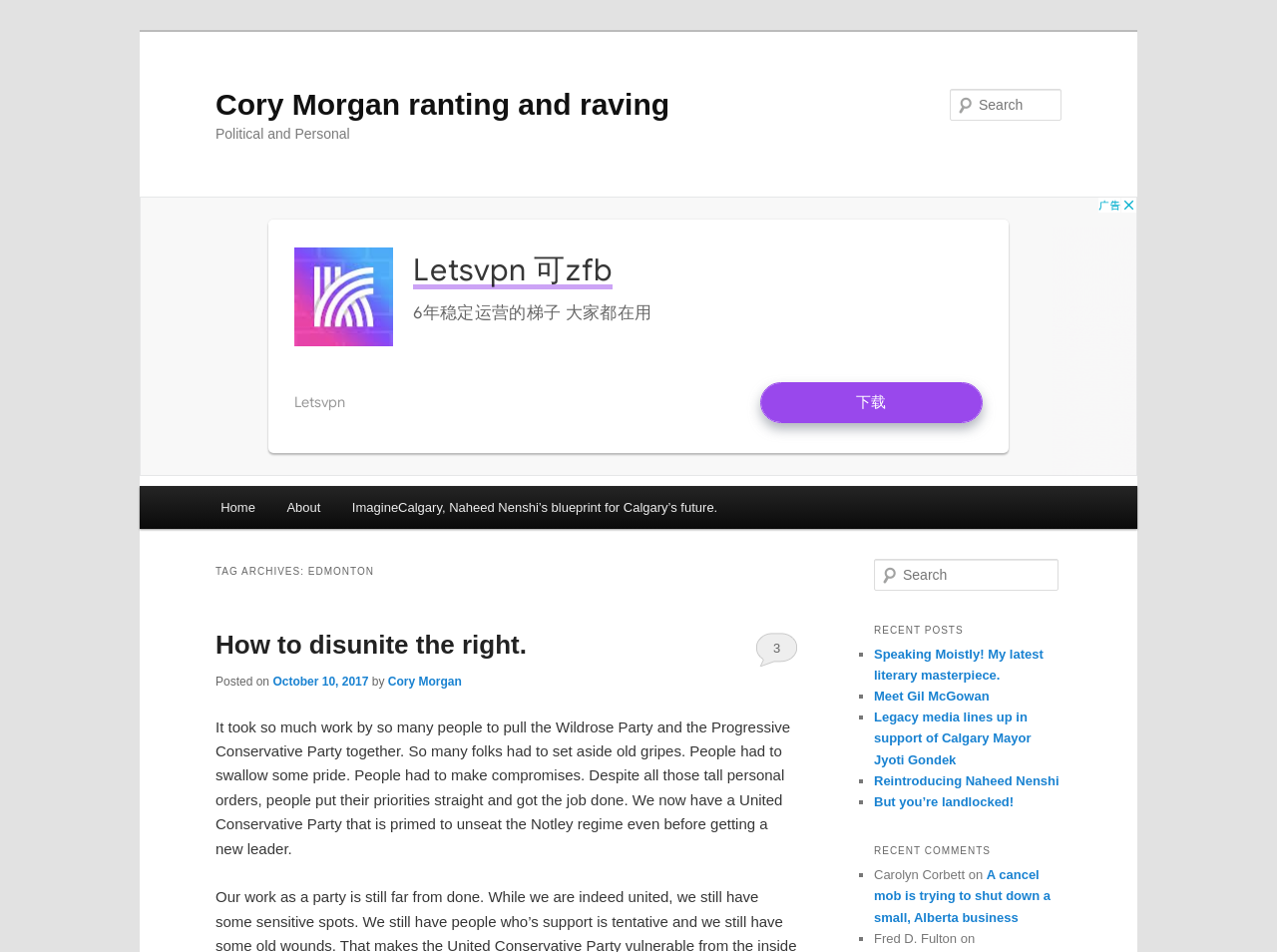Please give a succinct answer using a single word or phrase:
What is the name of the author?

Cory Morgan